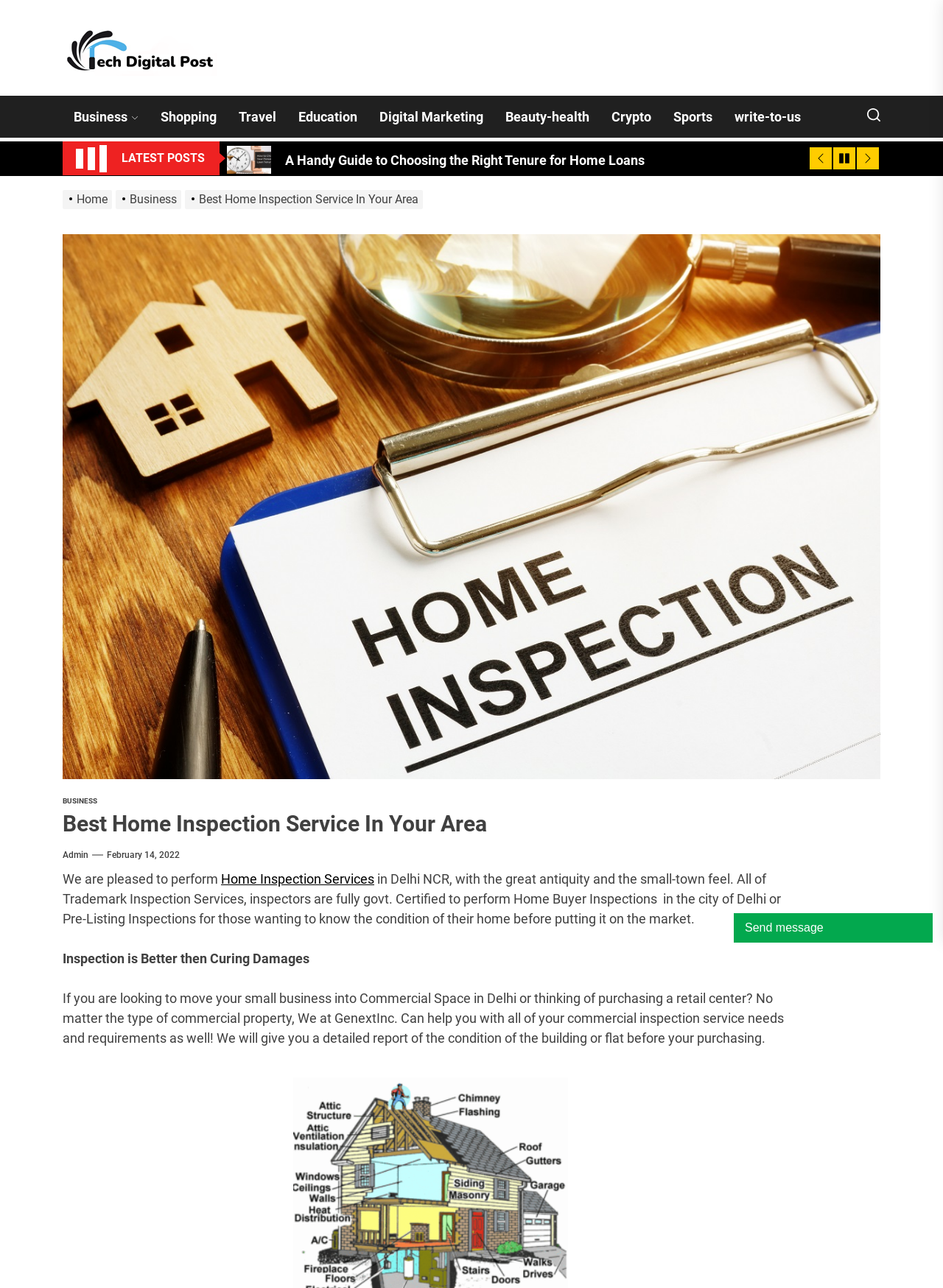Summarize the webpage with a detailed and informative caption.

The webpage appears to be a blog or article page focused on home inspection services. At the top, there is a navigation bar with multiple links to various categories such as Business, Shopping, Travel, and more. Below the navigation bar, there is a large image that spans almost the entire width of the page, with a heading "Best Home Inspection Service In Your Area" above it.

To the left of the image, there is a section with the title "LATEST POSTS" and a link to an article titled "A Handy Guide to Choosing the Right Tenure for Home Loans". Below this section, there are three buttons lined up horizontally.

On the right side of the page, there is a breadcrumbs navigation section with links to Home, Business, and the current page "Best Home Inspection Service In Your Area". Below the breadcrumbs, there is a large image related to home inspection, and a heading "BUSINESS" above it.

The main content of the page starts with a paragraph of text that reads "We are pleased to perform Home Inspection Services in Delhi NCR, with the great antiquity and the small-town feel. All of Trademark Inspection Services, inspectors are fully govt. Certified to perform Home Buyer Inspections in the city of Delhi or Pre-Listing Inspections for those wanting to know the condition of their home before putting it on the market." This is followed by another paragraph of text that discusses the importance of inspection in commercial properties.

At the bottom of the page, there is a chat widget iframe that allows users to interact with the website.